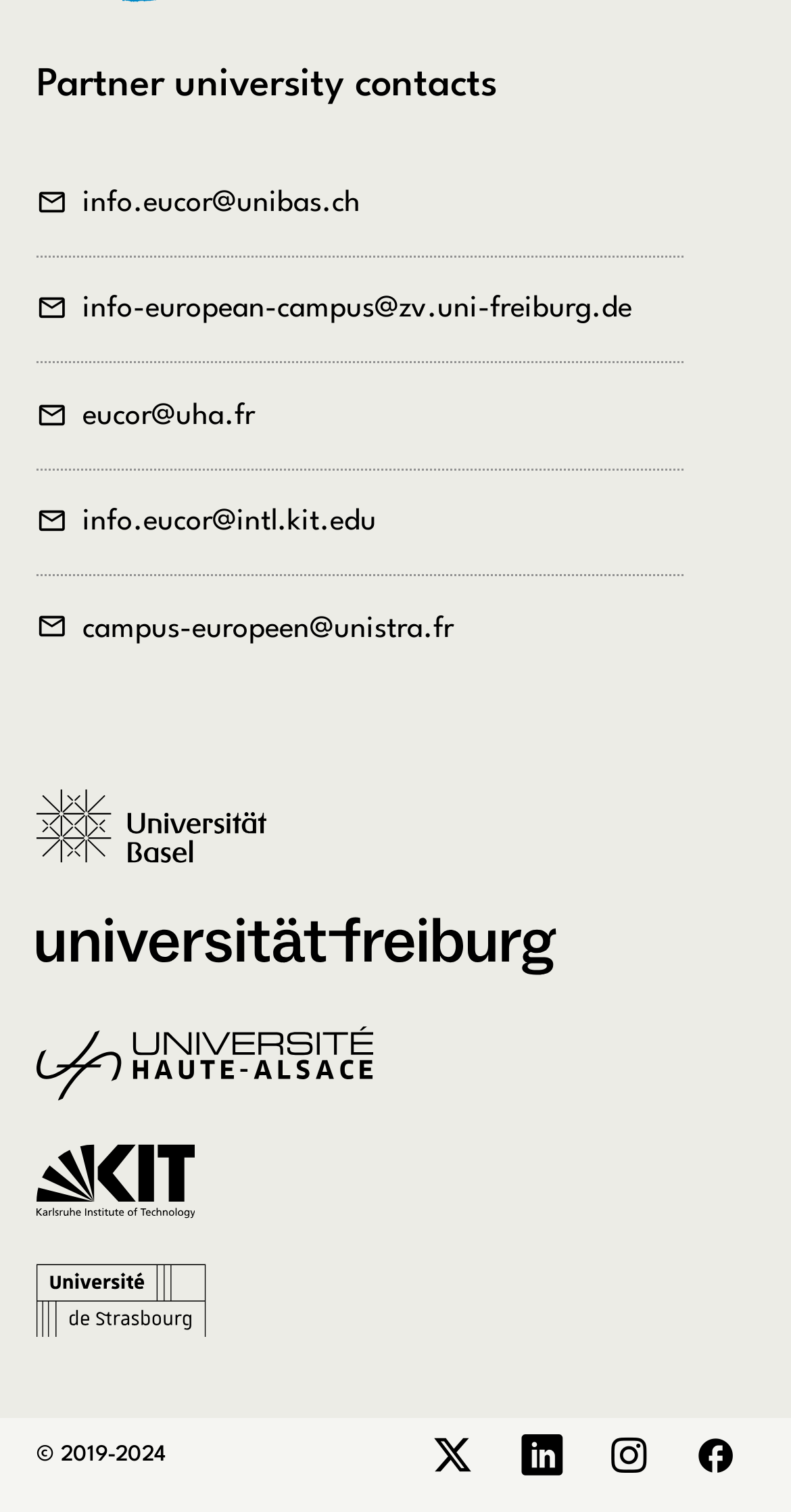Please identify the coordinates of the bounding box for the clickable region that will accomplish this instruction: "Contact Partner University".

[0.046, 0.038, 0.954, 0.076]